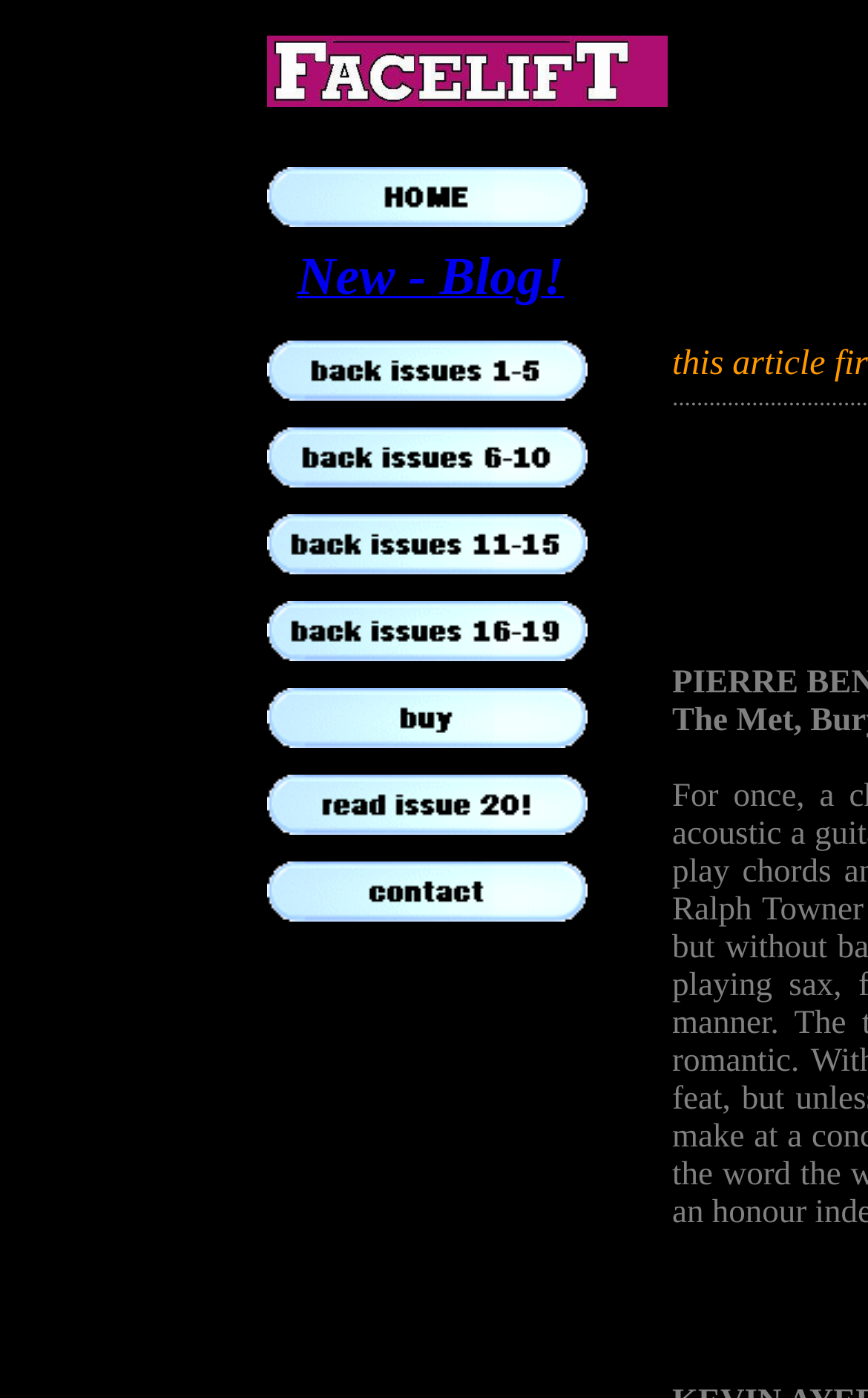Please provide a comprehensive answer to the question below using the information from the image: What is the position of the 'New - Blog!' link?

According to the bounding box coordinates, the 'New - Blog!' link has a y1 value of 0.189, which is greater than the y1 value of the image (0.025), indicating that the link is positioned below the image.